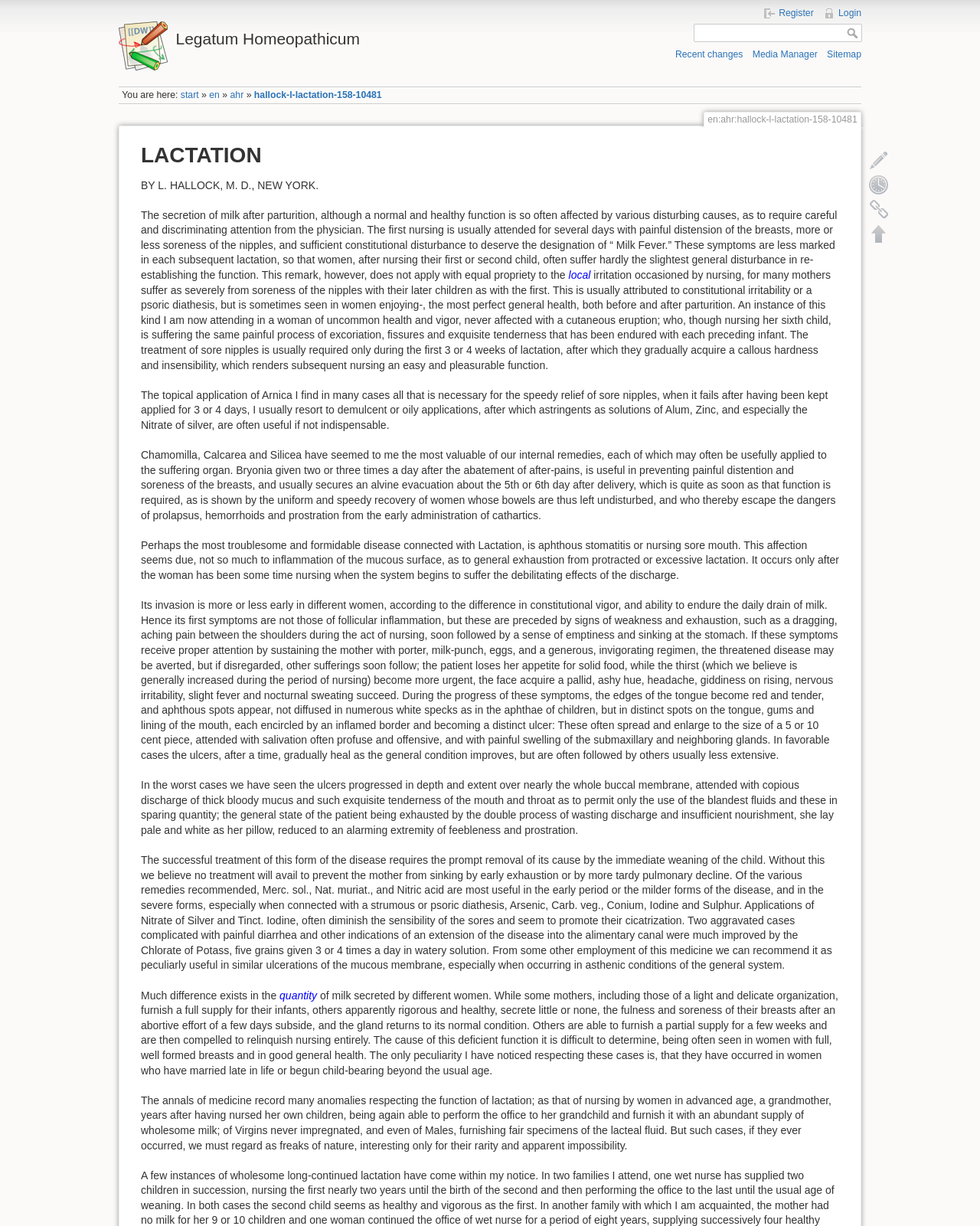Predict the bounding box coordinates of the area that should be clicked to accomplish the following instruction: "Search for something". The bounding box coordinates should consist of four float numbers between 0 and 1, i.e., [left, top, right, bottom].

[0.508, 0.019, 0.879, 0.035]